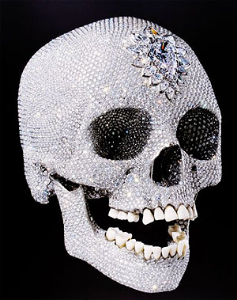Describe the image with as much detail as possible.

The image depicts Damien Hirst's famous artwork, "For the Love of God," a strikingly detailed skull encrusted with 8,601 diamonds, including a stunning centerpiece made of an exceptionally large pink diamond. This contemporary piece, created in 2007, challenges conventional notions of mortality and value by transforming a human skull into a luxurious artistic statement. The skull’s sparkling surface is a stark contrast to its grim subject, evoking themes of death, preservation, and consumerism. The artwork prompts viewers to reflect on the interplay between beauty and mortality, making a powerful statement on the human condition.